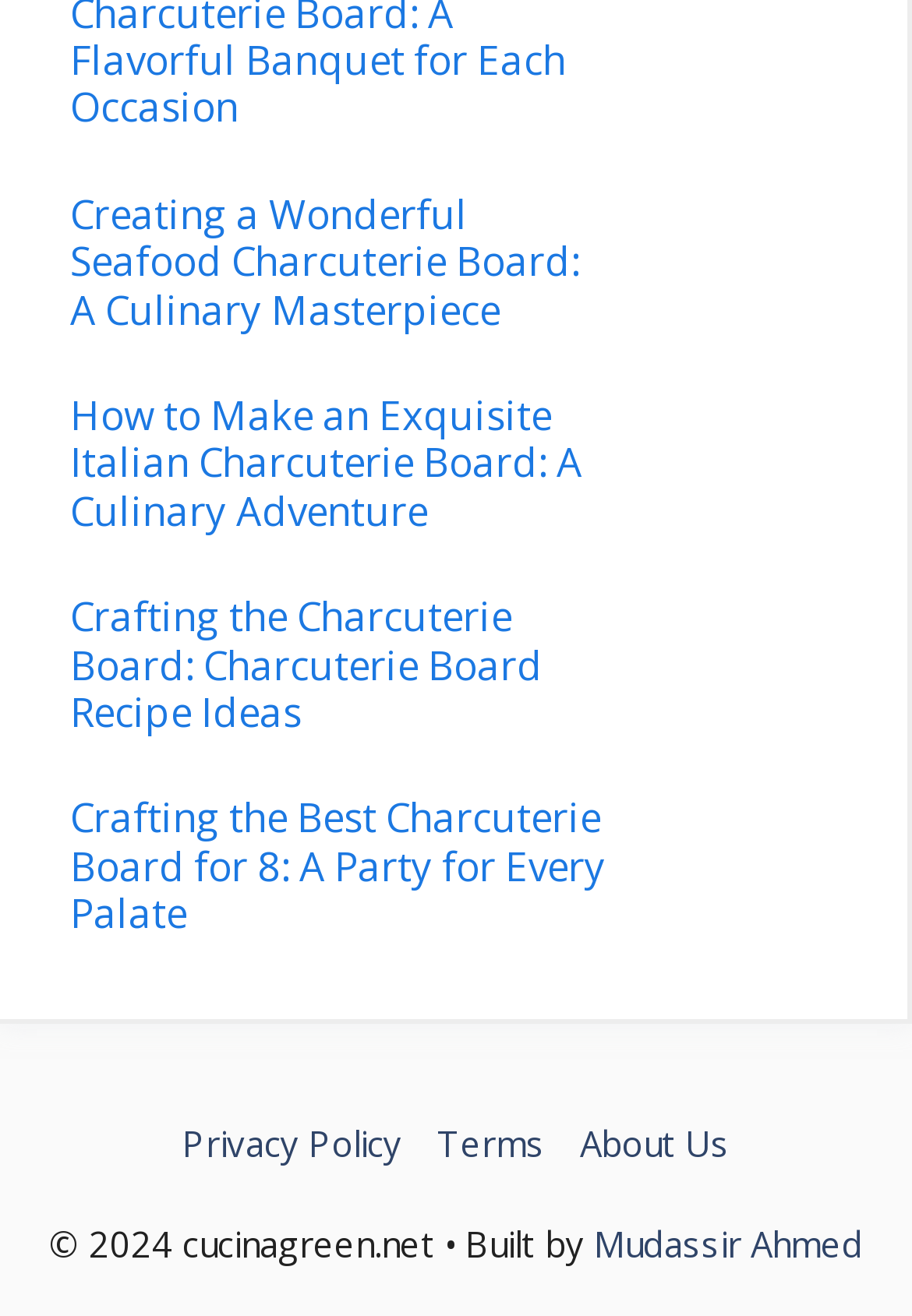Could you specify the bounding box coordinates for the clickable section to complete the following instruction: "Read about creating a wonderful seafood charcuterie board"?

[0.077, 0.145, 0.666, 0.254]